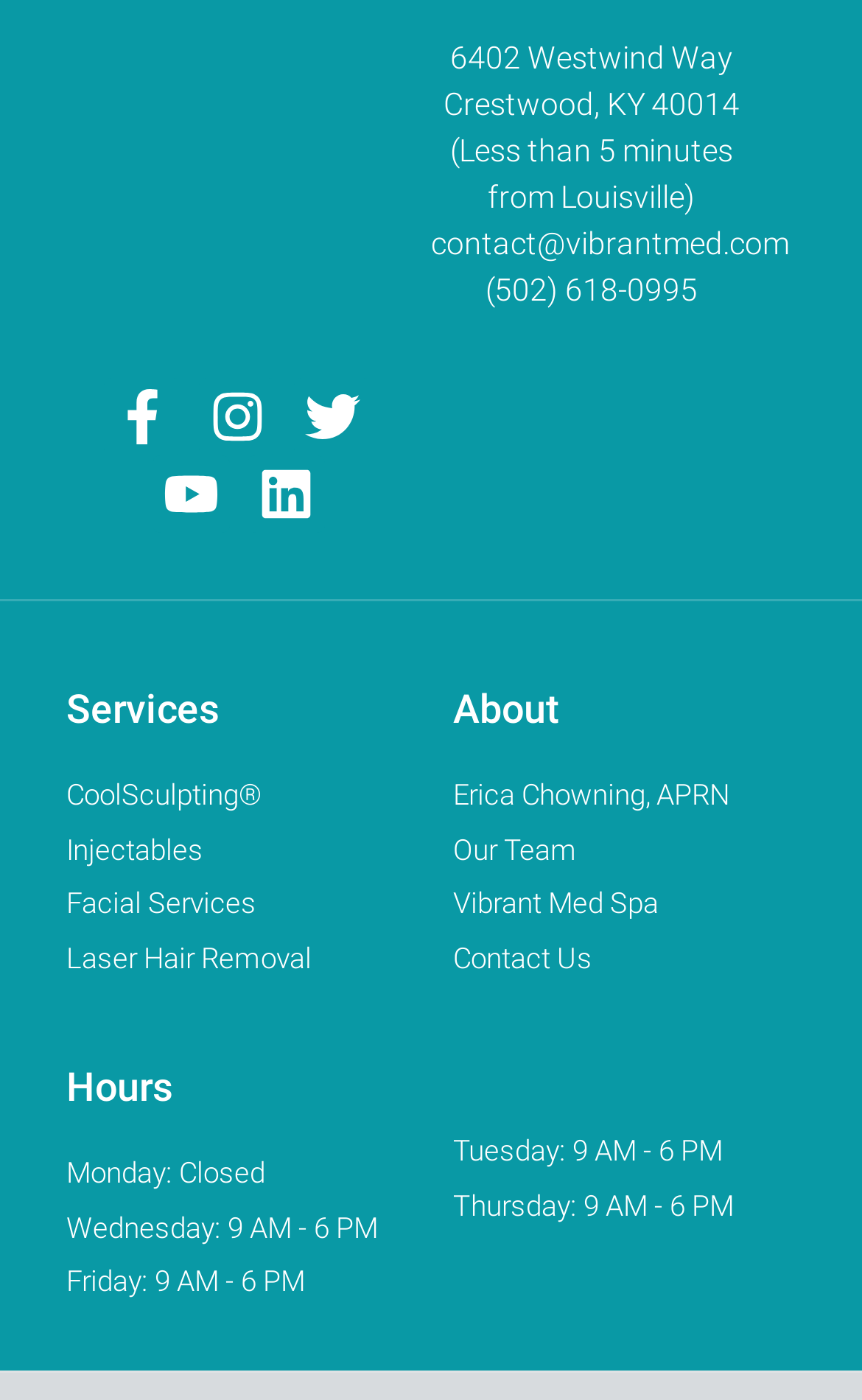Can you pinpoint the bounding box coordinates for the clickable element required for this instruction: "Visit Facebook page"? The coordinates should be four float numbers between 0 and 1, i.e., [left, top, right, bottom].

[0.121, 0.271, 0.21, 0.326]